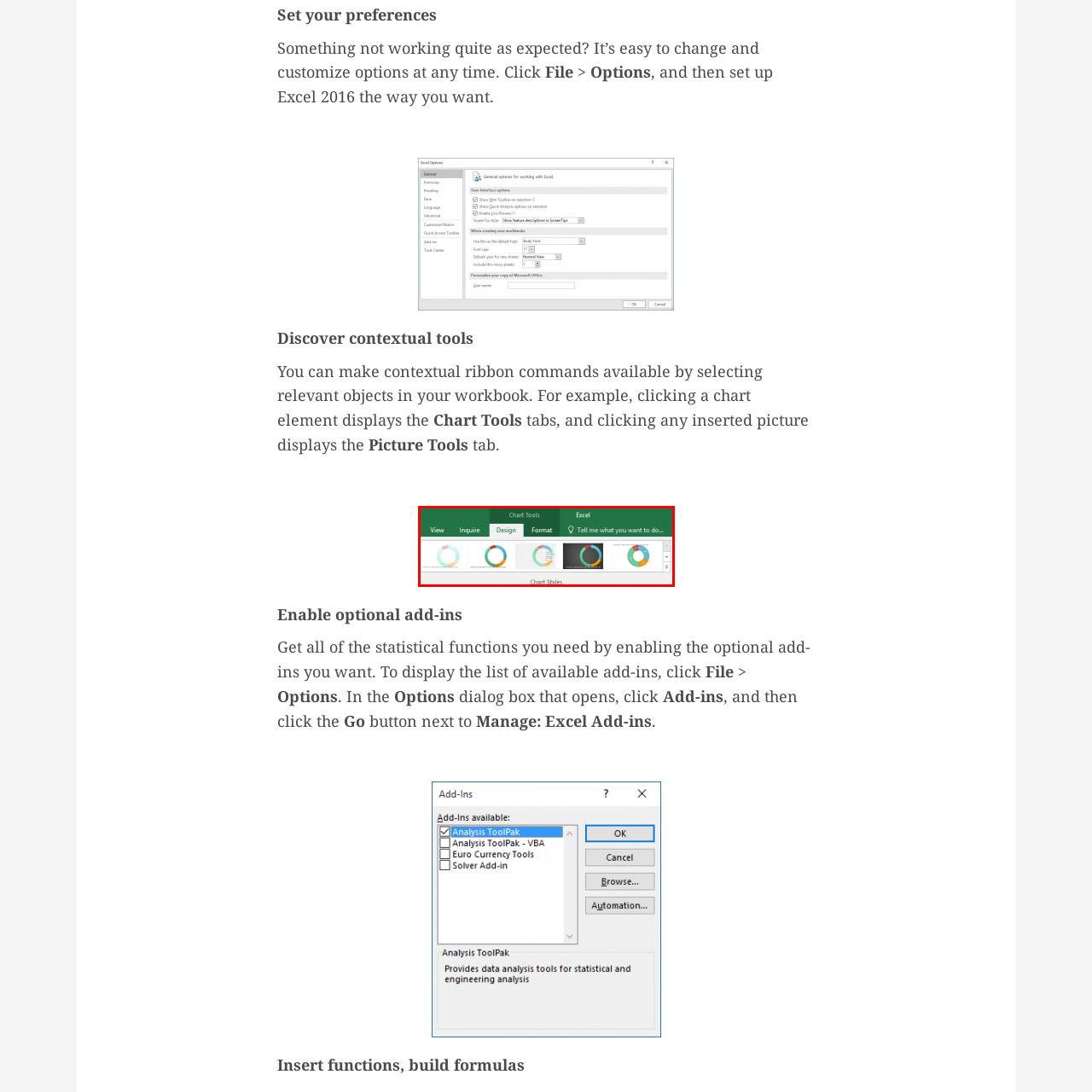Create a thorough and descriptive caption for the photo marked by the red boundary.

The image depicts a section of the Excel interface, showcasing the "Chart Tools" ribbon. In this segment, the focus is on the "Design" tab, which features a selection of chart styles specifically for pie charts. 

At the top, the ribbon includes options for "View," "Inquire," and "Chart Tools," while prominently displaying the "Design" and "Format" tabs. Below these tabs, several pie chart style previews are visible, illustrated with vibrant colors—red, orange, blue, green, and yellow—indicating the versatility available for customizing data visualizations.

The image emphasizes user-friendly options, allowing users to easily select and apply different styles to their charts, enhancing both visual appeal and clarity in presentations. Overall, this interface aids users in efficiently managing and presenting their data using Excel's powerful chart functionalities.